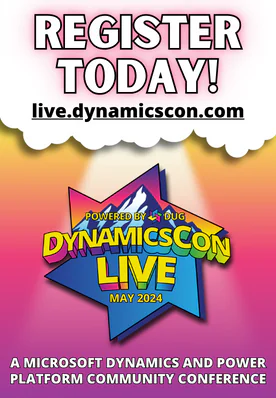Write a descriptive caption for the image, covering all notable aspects.

The image promotes the "DynamicsCon Live" conference, scheduled for May 2024. Featuring a vibrant, colorful design, the poster includes the bold text "REGISTER TODAY!" at the top, encouraging immediate action. Below, the website link "live.dynamicscon.com" is provided for registration. At the center, the event logo stands out, showcasing a dynamic star shape with the phrase "powered by DUG" prominently displayed. This logo emphasizes the conference's focus on Microsoft Dynamics and Power Platform, catering to a community eager to connect and learn about the latest advancements in these technologies. The background features a gradient of warm colors, adding energy to the invitation.